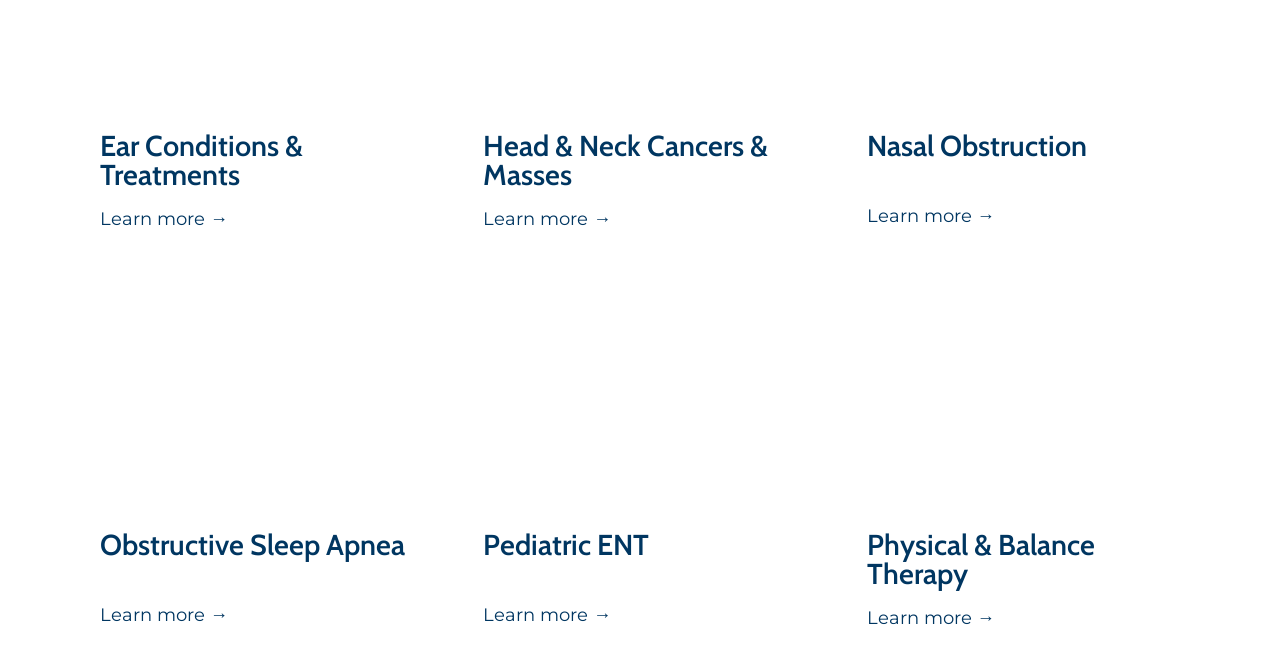Reply to the question with a single word or phrase:
What is the topic of the image with a man sleeping?

Obstructive Sleep Apnea